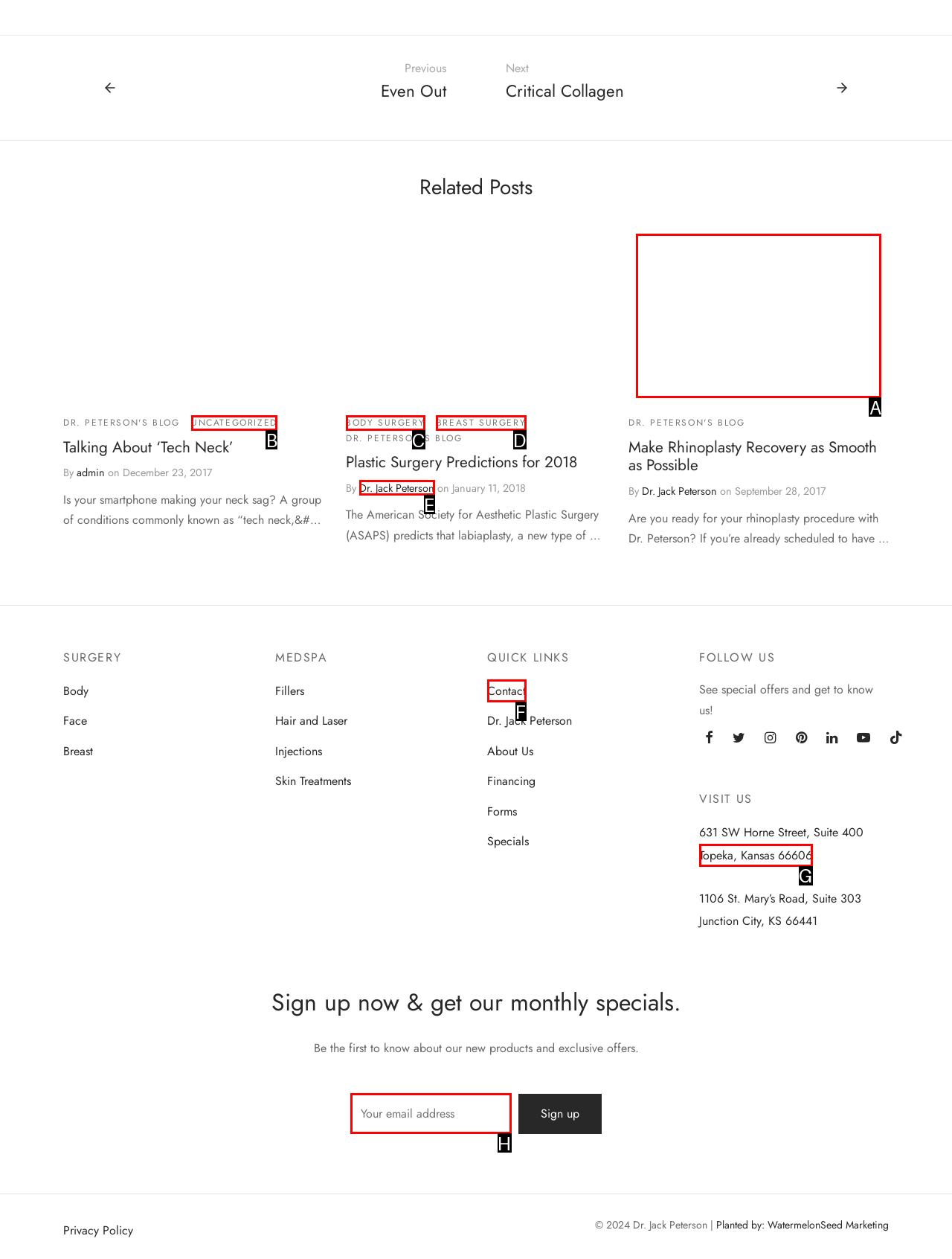Looking at the description: find the best professional, identify which option is the best match and respond directly with the letter of that option.

None